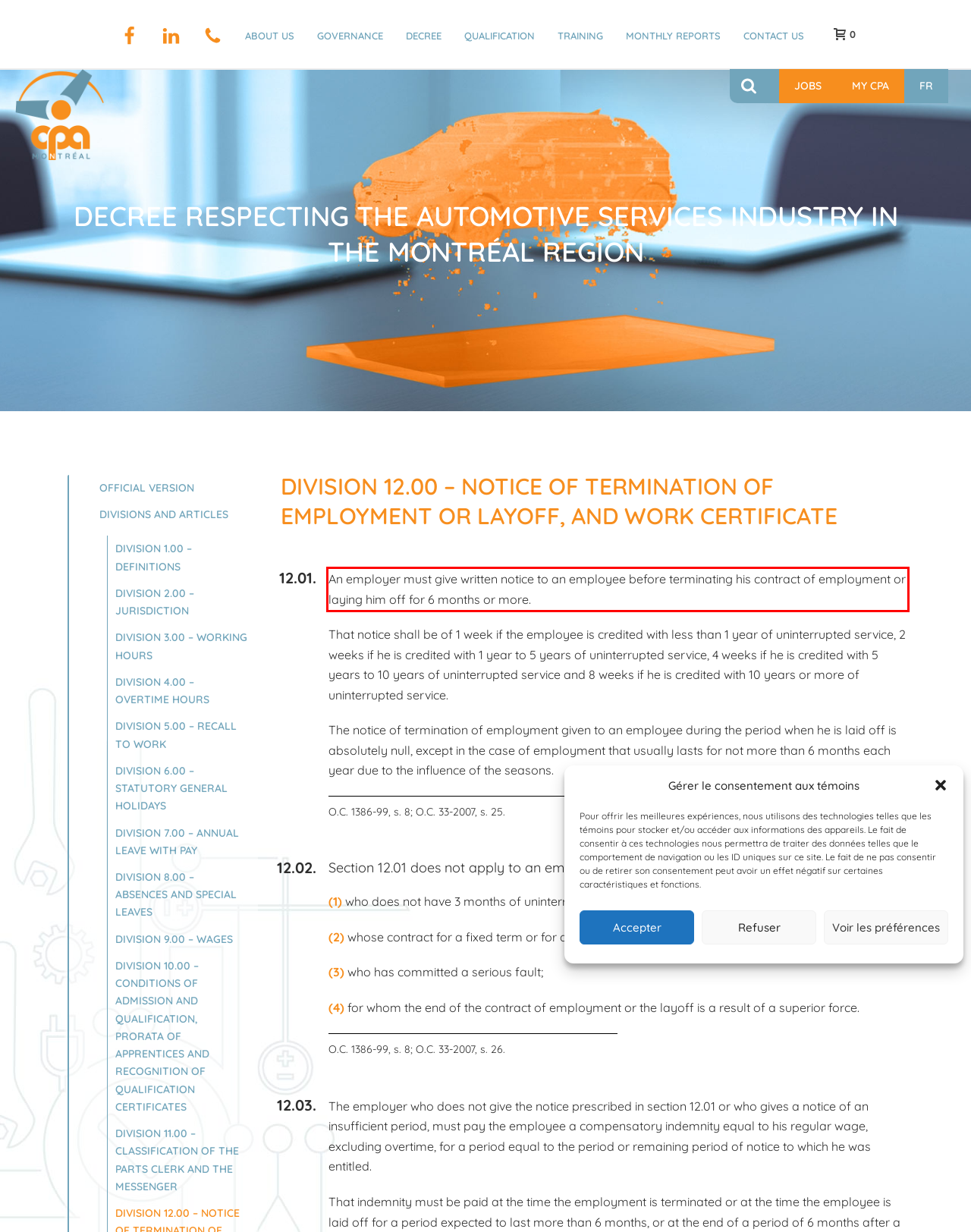Given the screenshot of the webpage, identify the red bounding box, and recognize the text content inside that red bounding box.

An employer must give written notice to an employee before terminating his contract of employment or laying him off for 6 months or more.